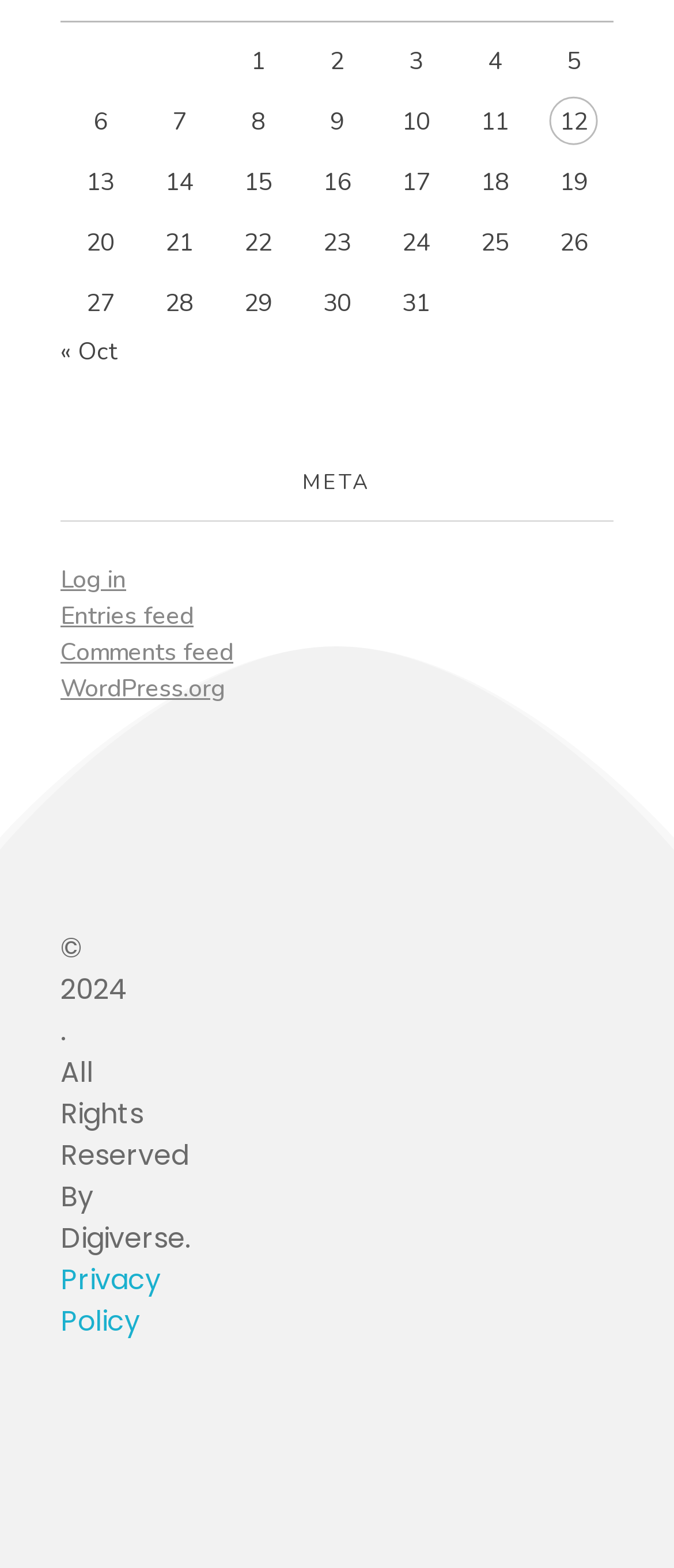Indicate the bounding box coordinates of the element that must be clicked to execute the instruction: "Click on the 'Previous' month link". The coordinates should be given as four float numbers between 0 and 1, i.e., [left, top, right, bottom].

[0.09, 0.213, 0.174, 0.234]